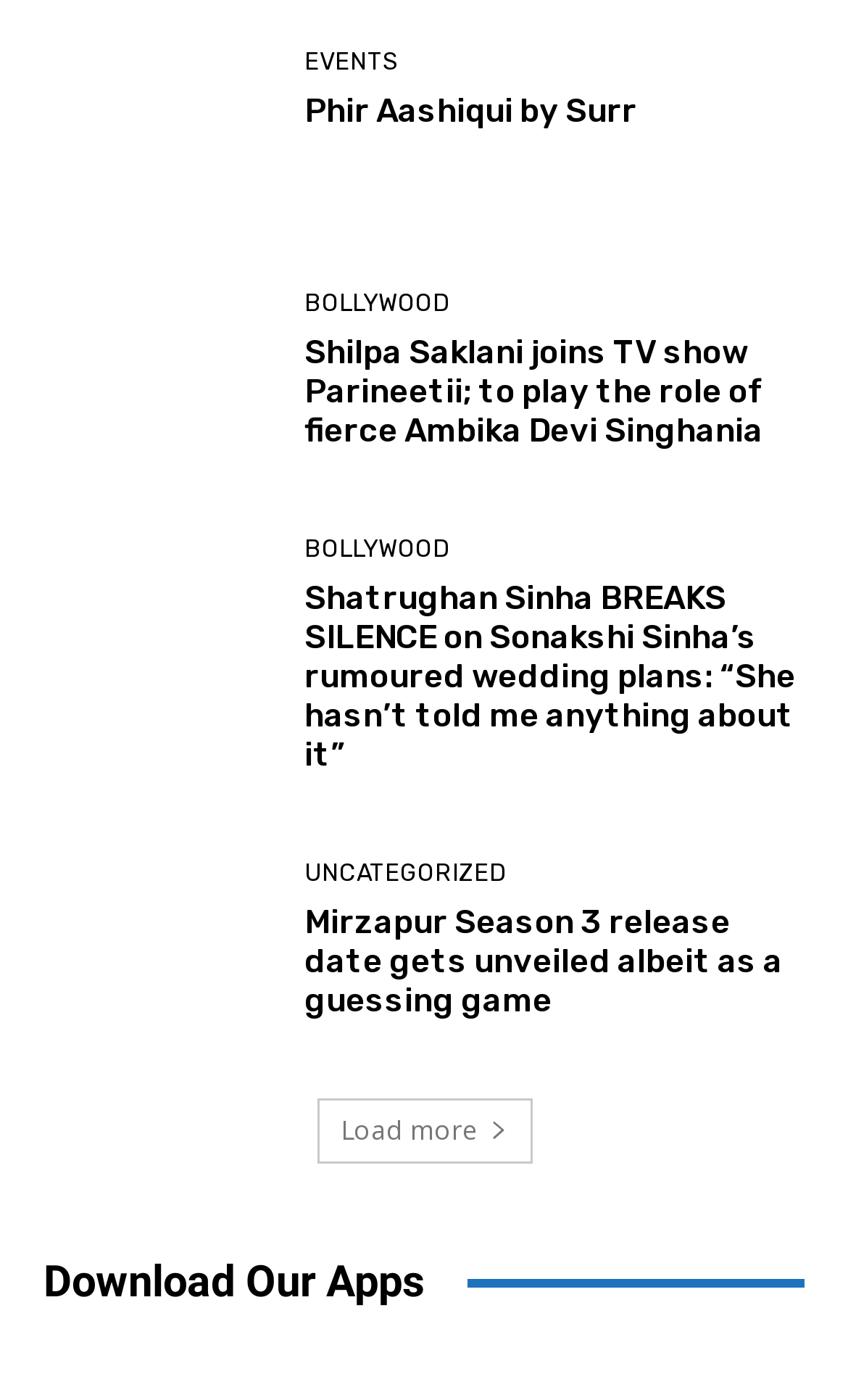What is the name of the singer mentioned in the first heading?
Provide a detailed and well-explained answer to the question.

The first heading element has the text 'Phir Aashiqui by Surr', which suggests that Surr is the name of the singer.